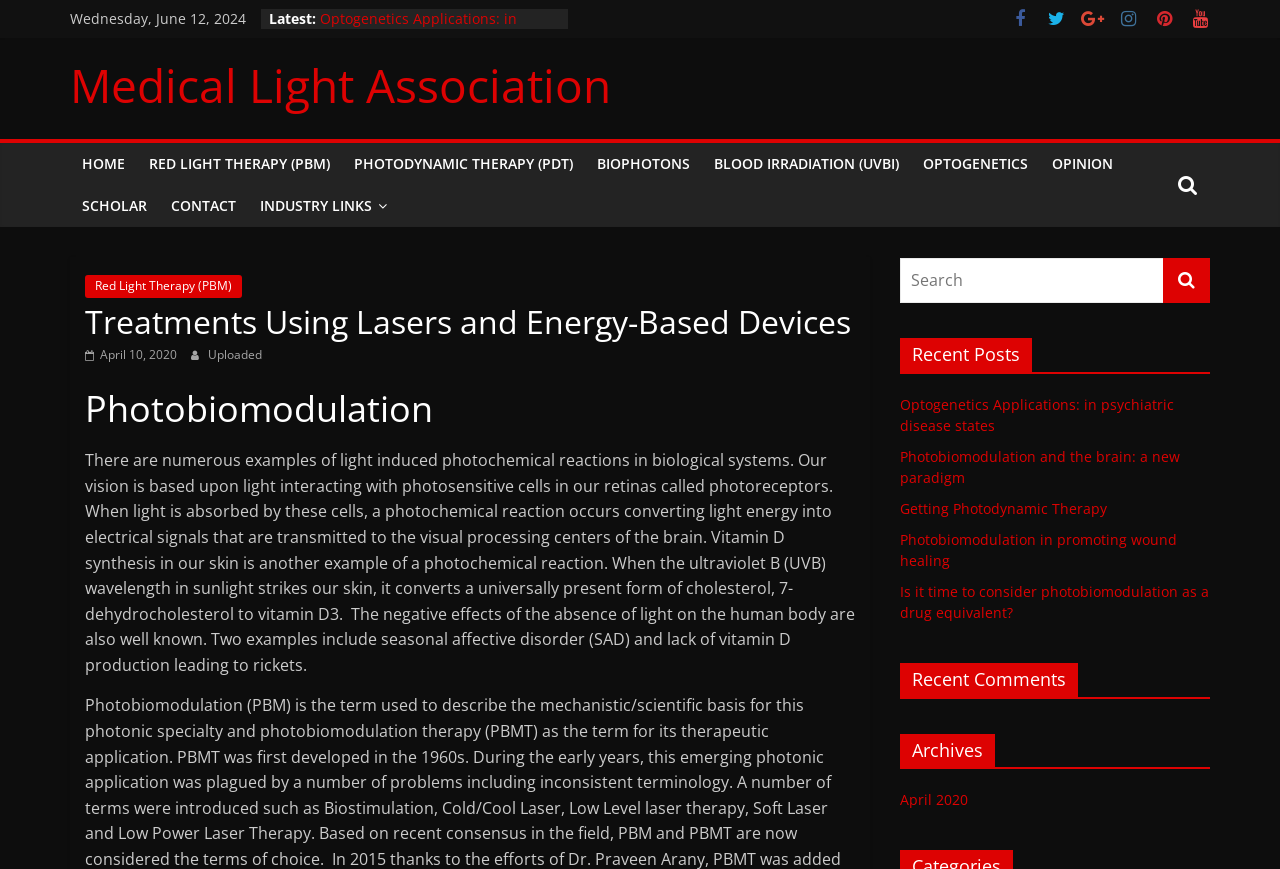Identify the bounding box coordinates of the area you need to click to perform the following instruction: "View the 'Recent Posts'".

[0.703, 0.389, 0.945, 0.43]